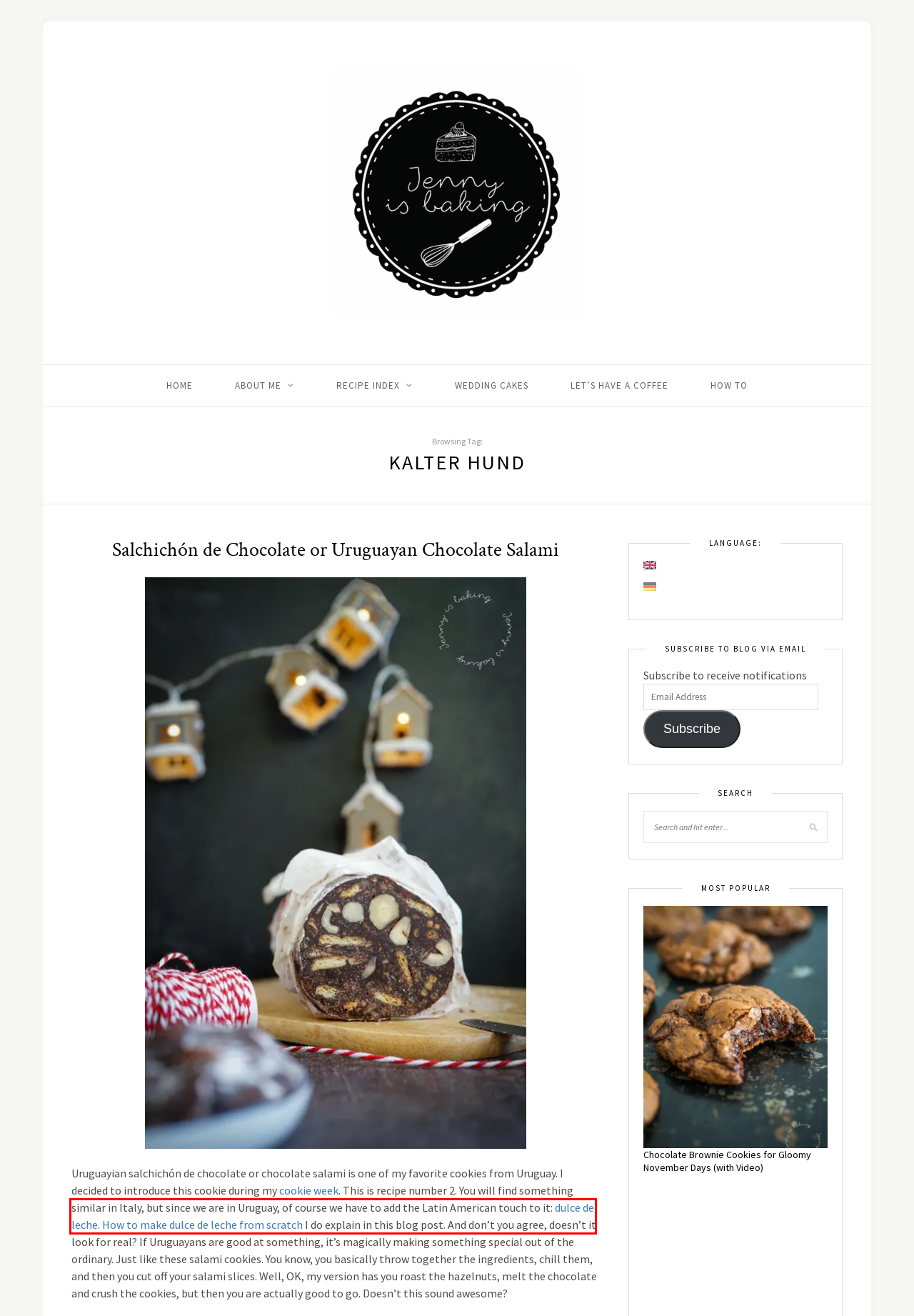You have a screenshot of a webpage with a red rectangle bounding box. Identify the best webpage description that corresponds to the new webpage after clicking the element within the red bounding box. Here are the candidates:
A. How to Make Homemade Dulce de Leche - Jenny is baking
B. Recipe Index - Jenny is baking
C. About me - Jenny is baking
D. How to - Jenny is baking
E. Jenny is baking - Backrezepte aus Nord- und Südamerika
F. Chocolate Brownie Cookies for Gloomy November Days (with Video) - Jenny is baking
G. Meringue Alfajores from Uruguay and Start of the Cookie Week - Jenny is baking
H. Salchichón de Chocolate or Uruguayan Chocolate Salami - Jenny is baking

A